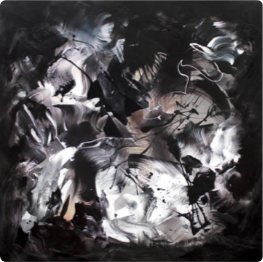Construct a detailed narrative about the image.

This striking abstract artwork features a dynamic interplay of bold black and white brushstrokes, creating a sense of movement and emotion. The composition is characterized by swirling forms and layered textures, inviting viewers to interpret the chaos and tranquility encapsulated within it. Found in the section titled "Mountain Breeze," this piece is priced at £1,400.00 GBP, showcasing the vibrant and expressive nature of contemporary abstract art.